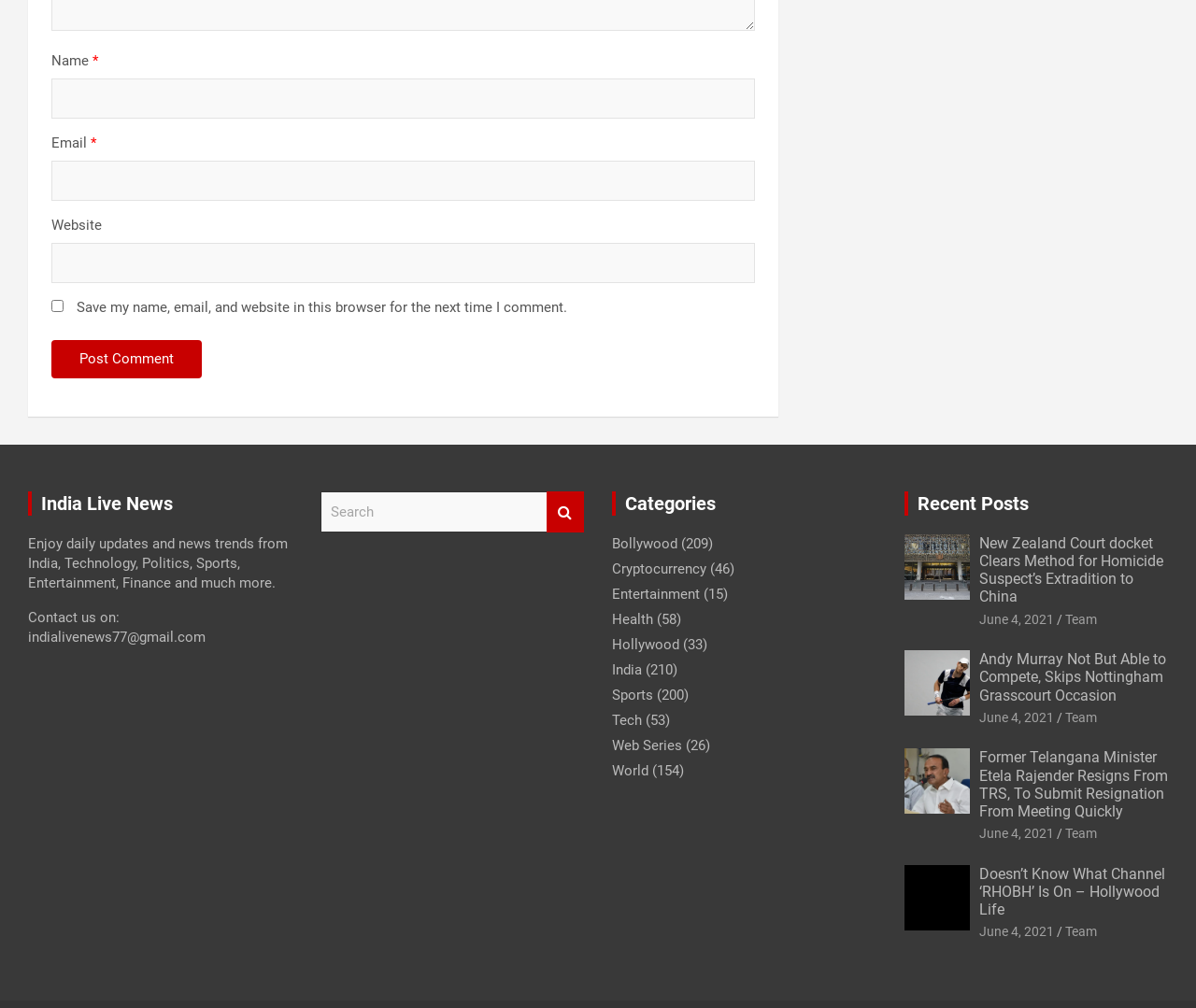Provide a short answer using a single word or phrase for the following question: 
What is the function of the checkbox?

To save user data